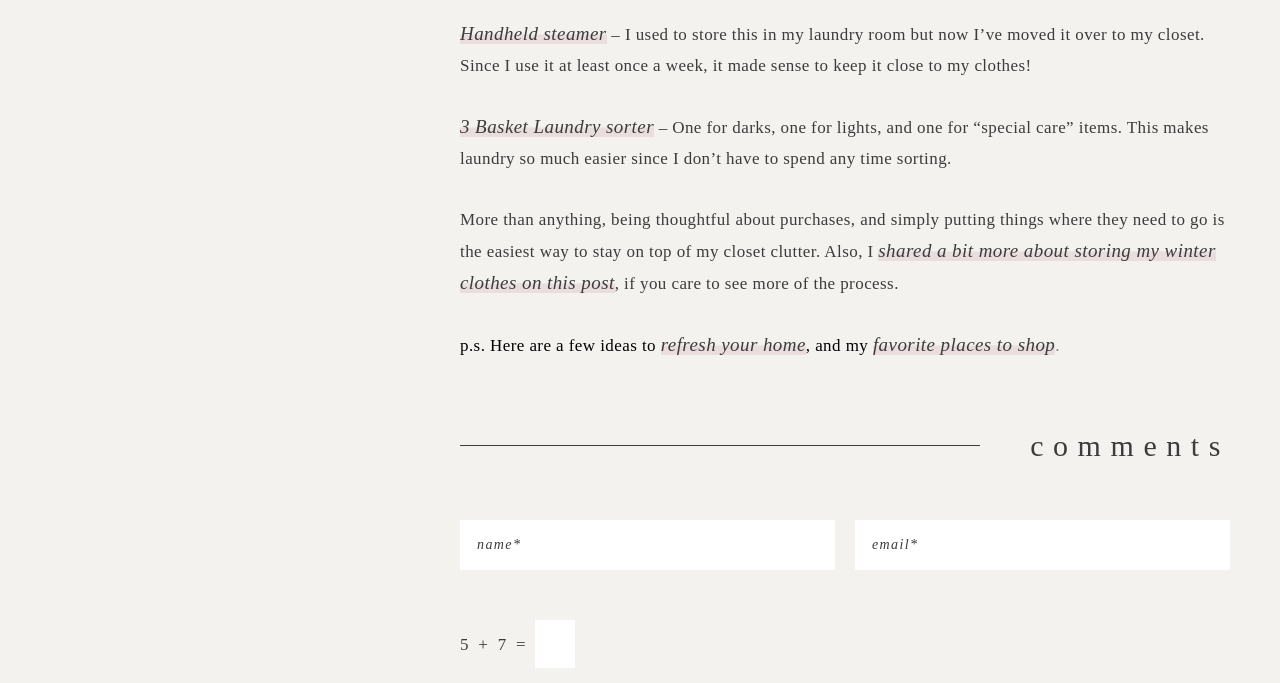Could you find the bounding box coordinates of the clickable area to complete this instruction: "Click on the link to learn about handheld steamers"?

[0.359, 0.034, 0.474, 0.064]